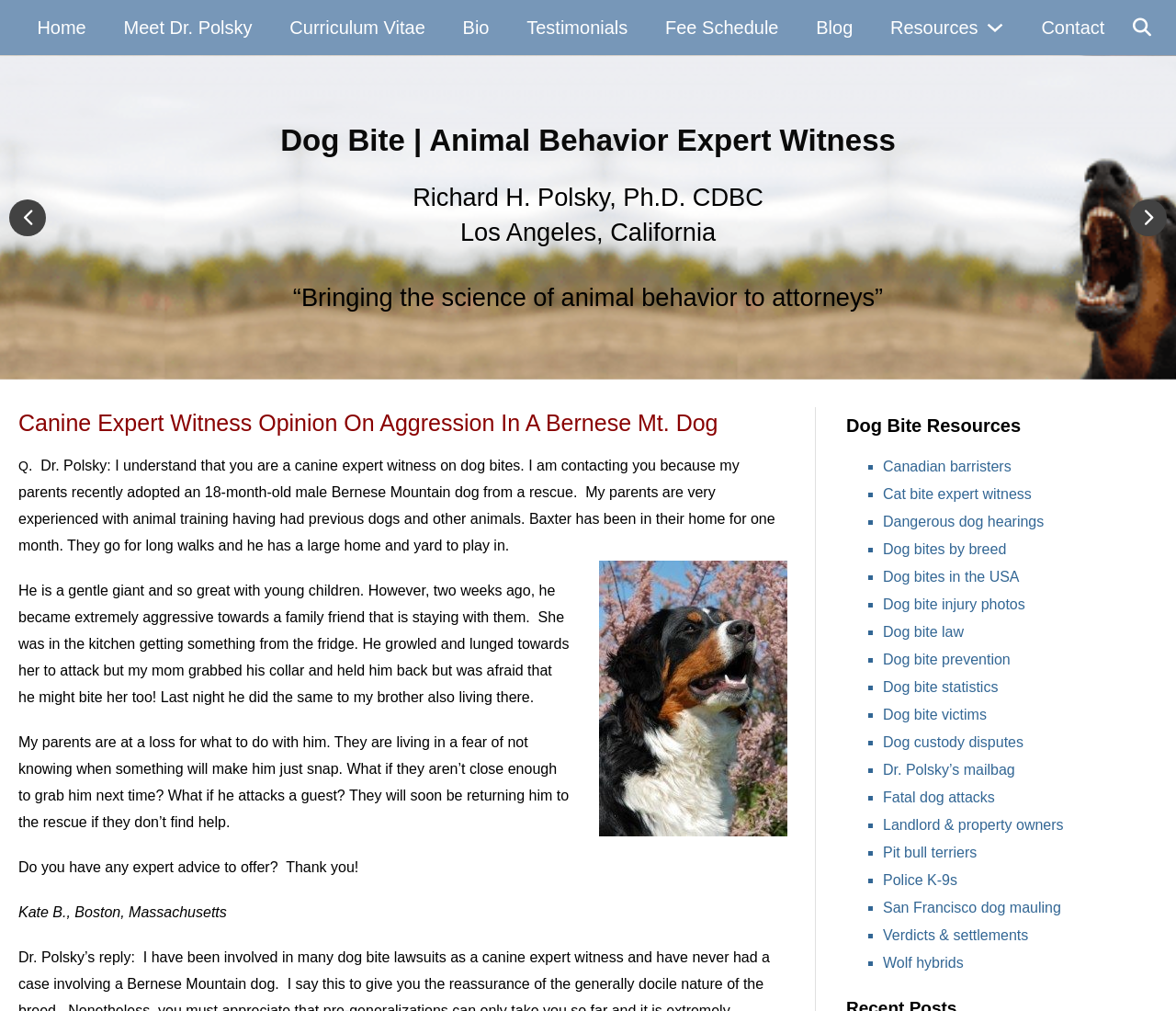What is the name of the expert witness?
Please provide a single word or phrase as your answer based on the image.

Richard H. Polsky